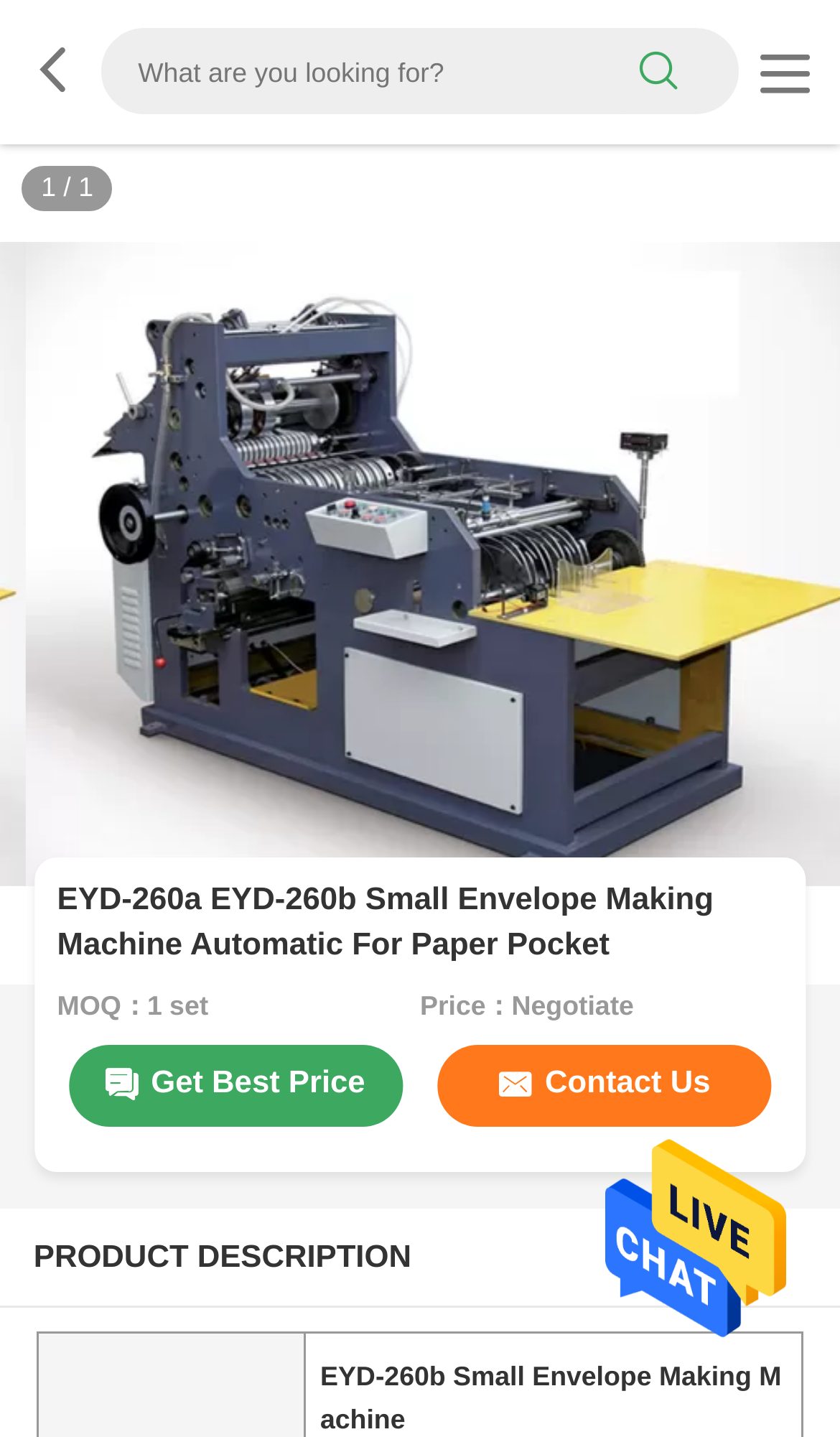Locate the bounding box of the UI element described in the following text: "Get Best Price".

[0.081, 0.728, 0.479, 0.784]